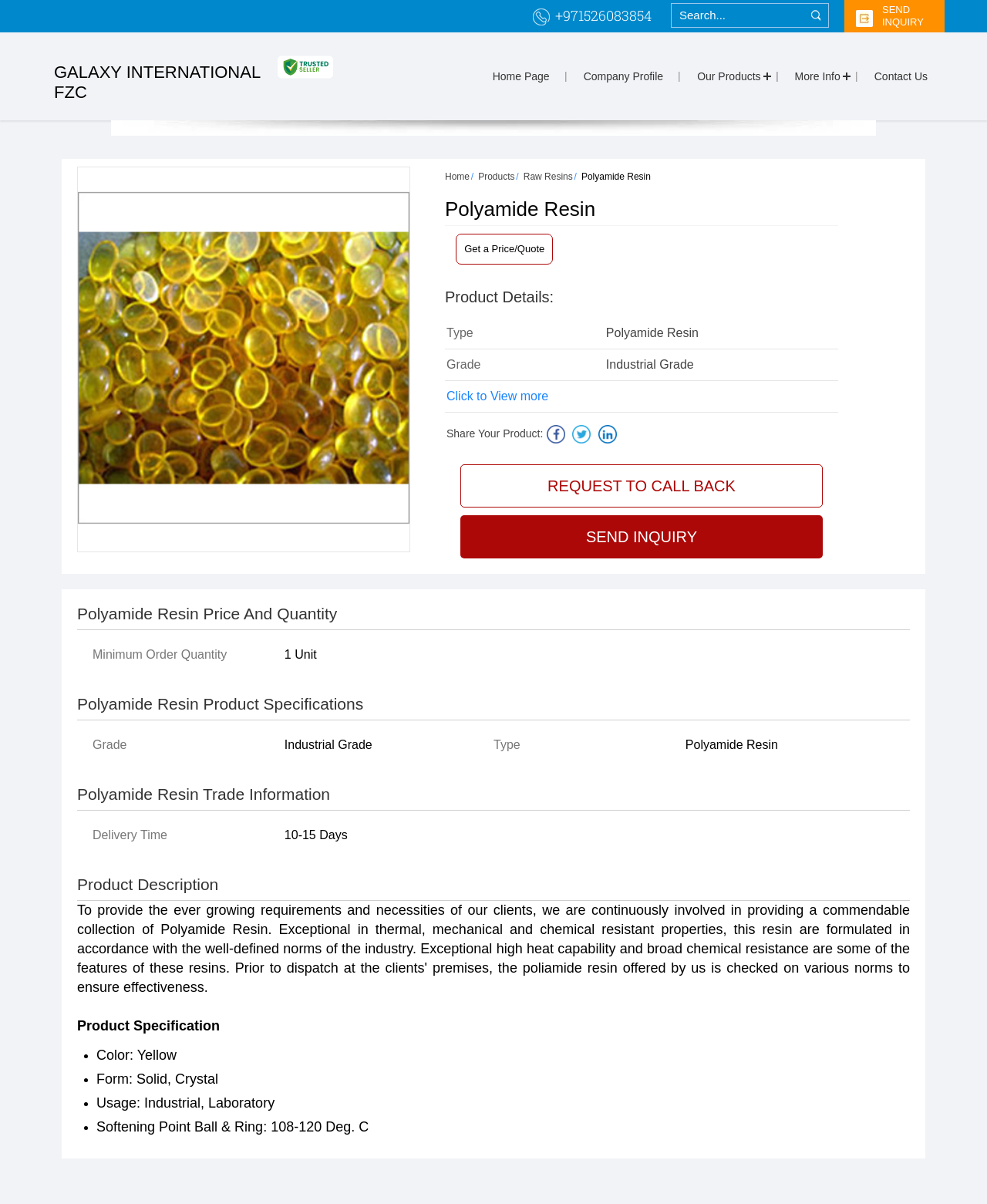Please answer the following question using a single word or phrase: What is the minimum order quantity of Polyamide Resin?

1 Unit